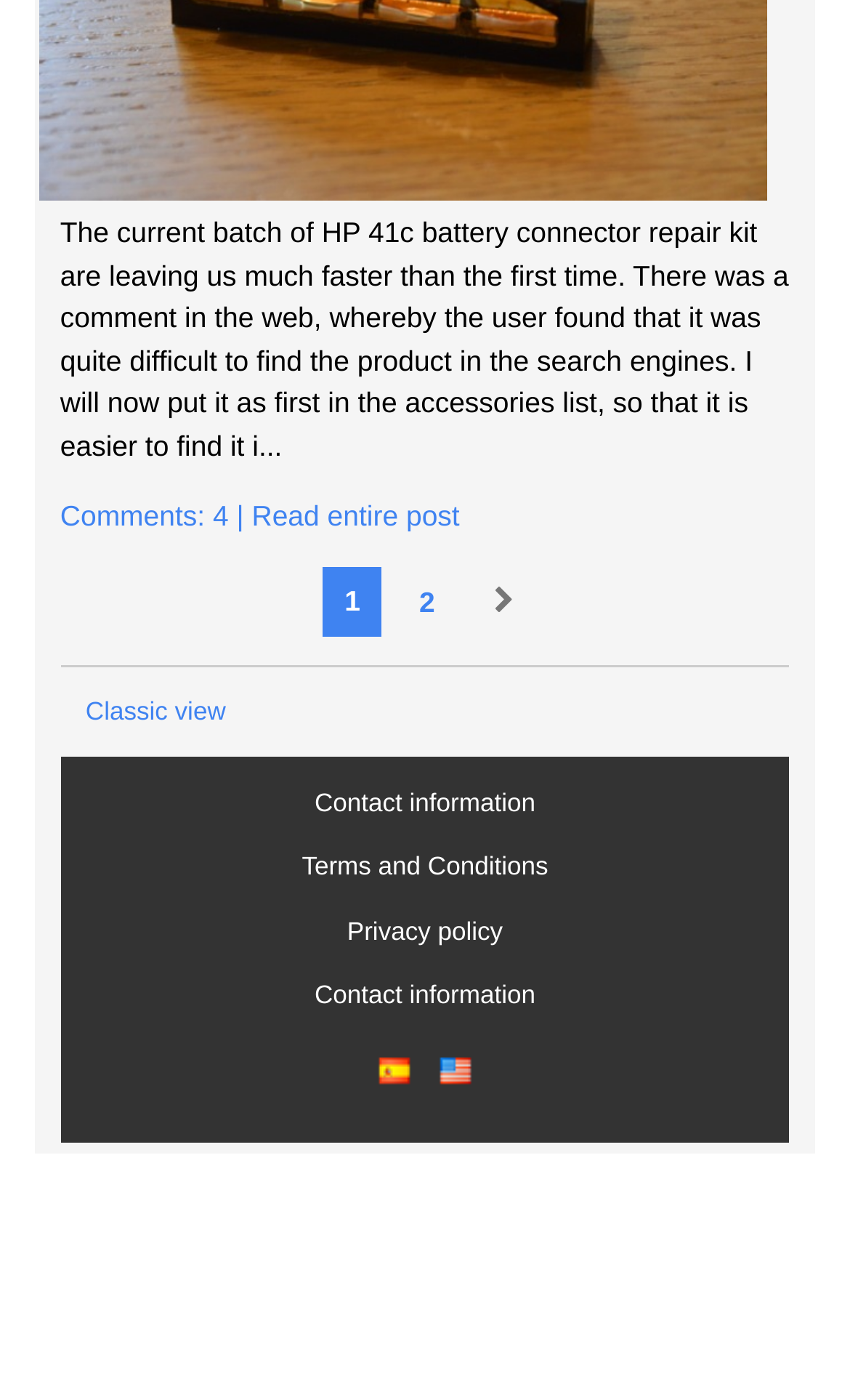Identify the bounding box coordinates for the element you need to click to achieve the following task: "Switch to classic view". Provide the bounding box coordinates as four float numbers between 0 and 1, in the form [left, top, right, bottom].

[0.101, 0.498, 0.266, 0.518]